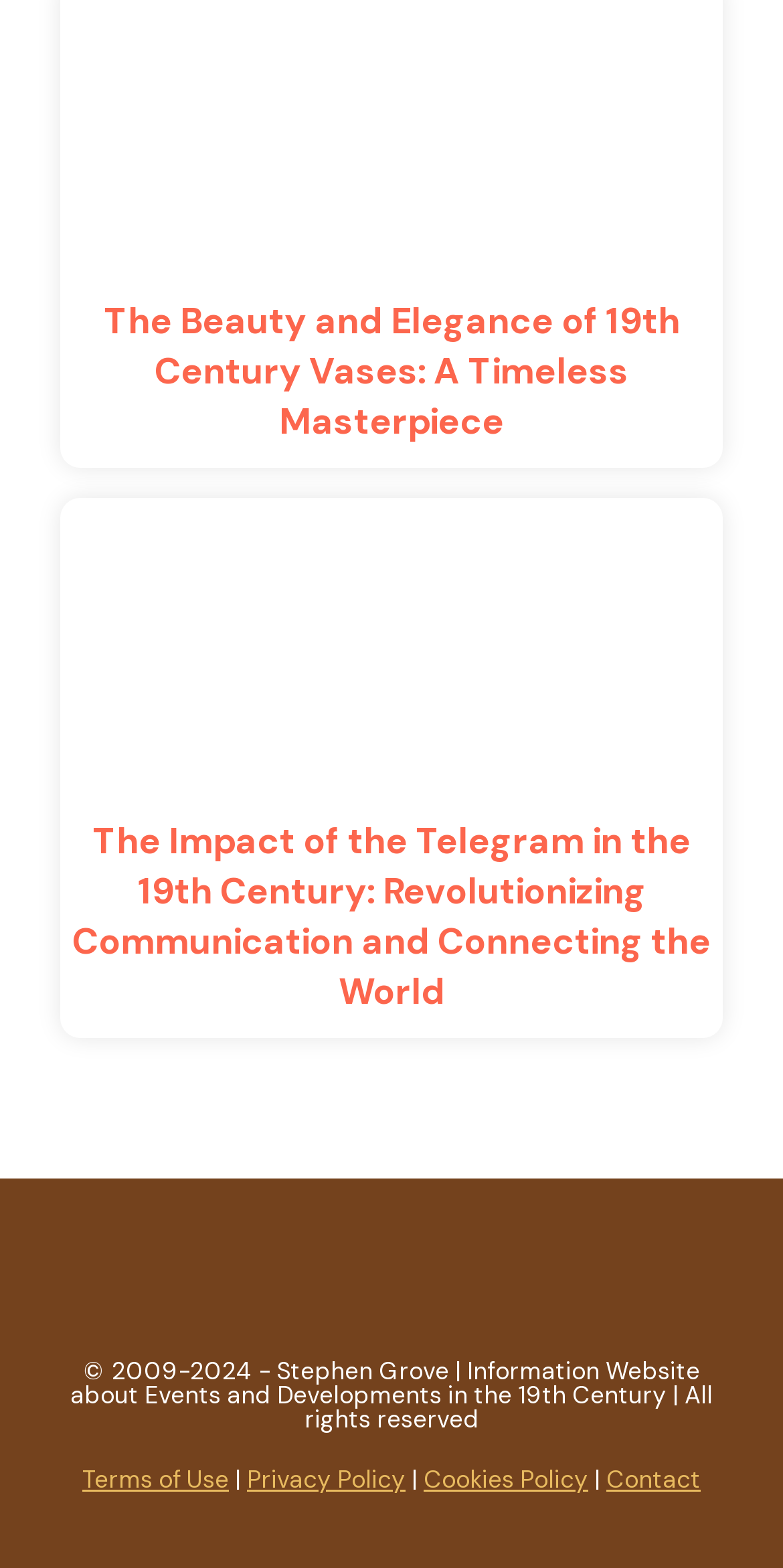Please answer the following query using a single word or phrase: 
What is the purpose of this webpage?

Information Website